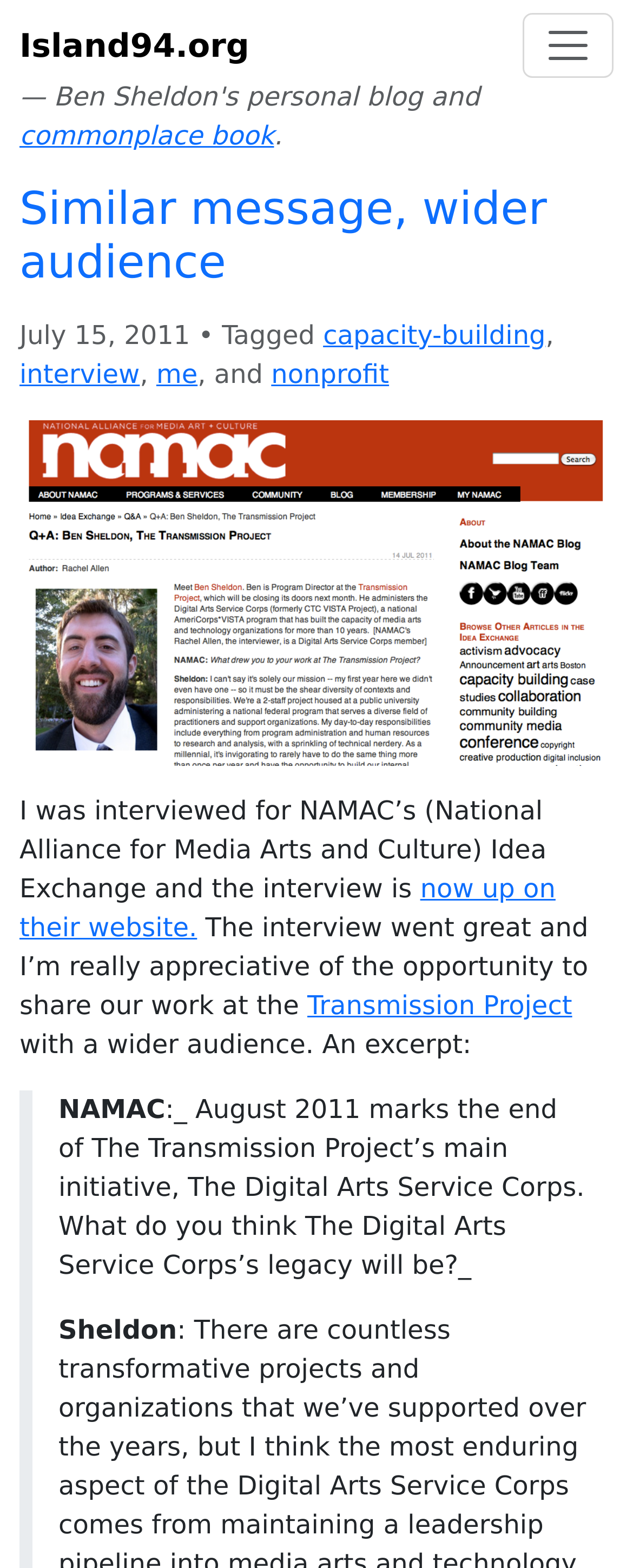Kindly provide the bounding box coordinates of the section you need to click on to fulfill the given instruction: "click on DIRECTIONS".

None